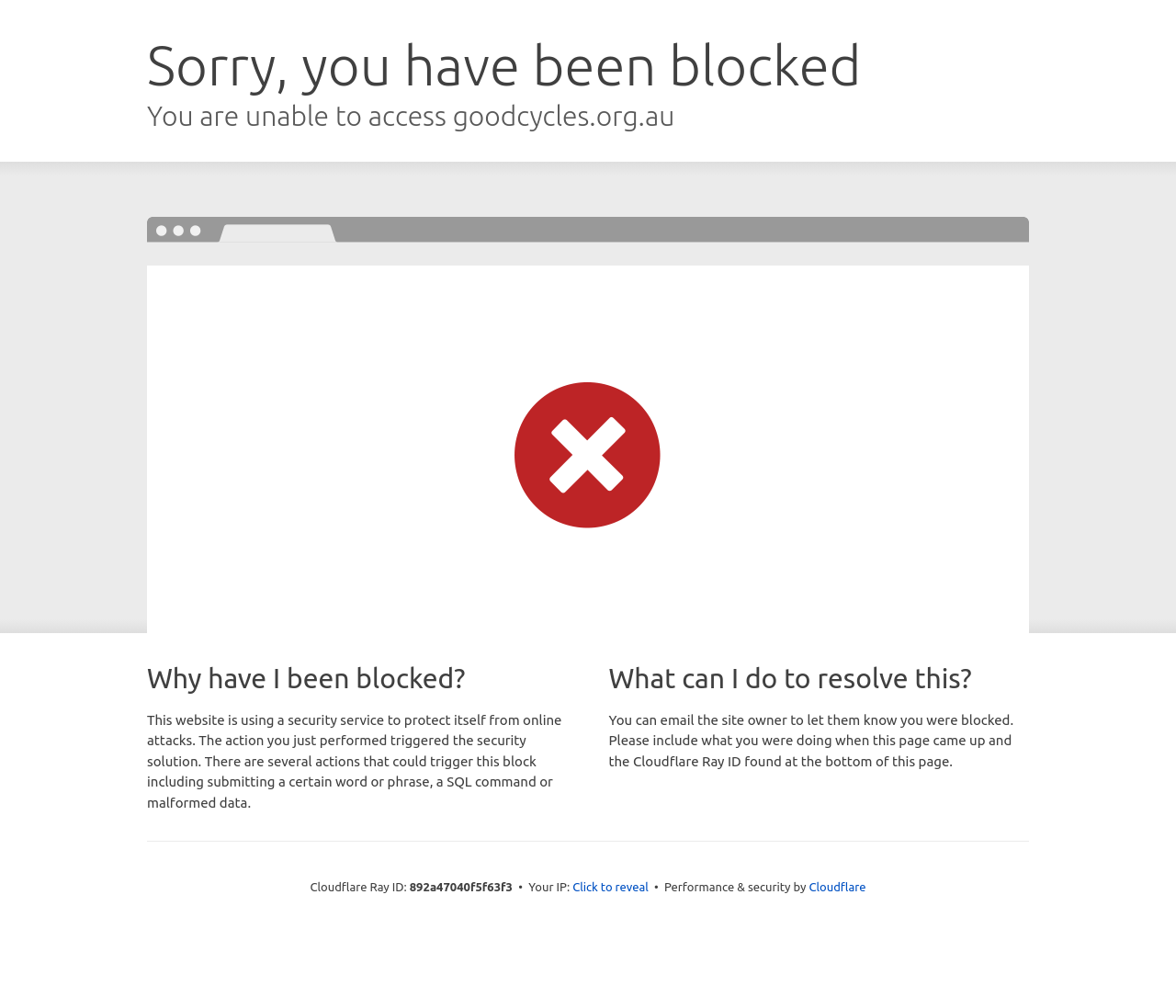Give a detailed explanation of the elements present on the webpage.

The webpage is a Cloudflare error page, indicating that the user's access to a website has been blocked. At the top of the page, there are two headings: "Sorry, you have been blocked" and "You are unable to access goodcycles.org.au". 

Below these headings, there are two sections. The left section has a heading "Why have I been blocked?" followed by a paragraph of text explaining the reason for the block, which includes submitting a certain word or phrase, a SQL command, or malformed data. 

On the right side of the page, there is a section with a heading "What can I do to resolve this?" followed by a paragraph of text suggesting that the user can email the site owner to resolve the issue. 

At the bottom of the page, there is a section with technical information, including the Cloudflare Ray ID, the user's IP address, and a button to reveal the IP address. The page also has a credit line at the bottom, stating "Performance & security by Cloudflare", with a link to the Cloudflare website.